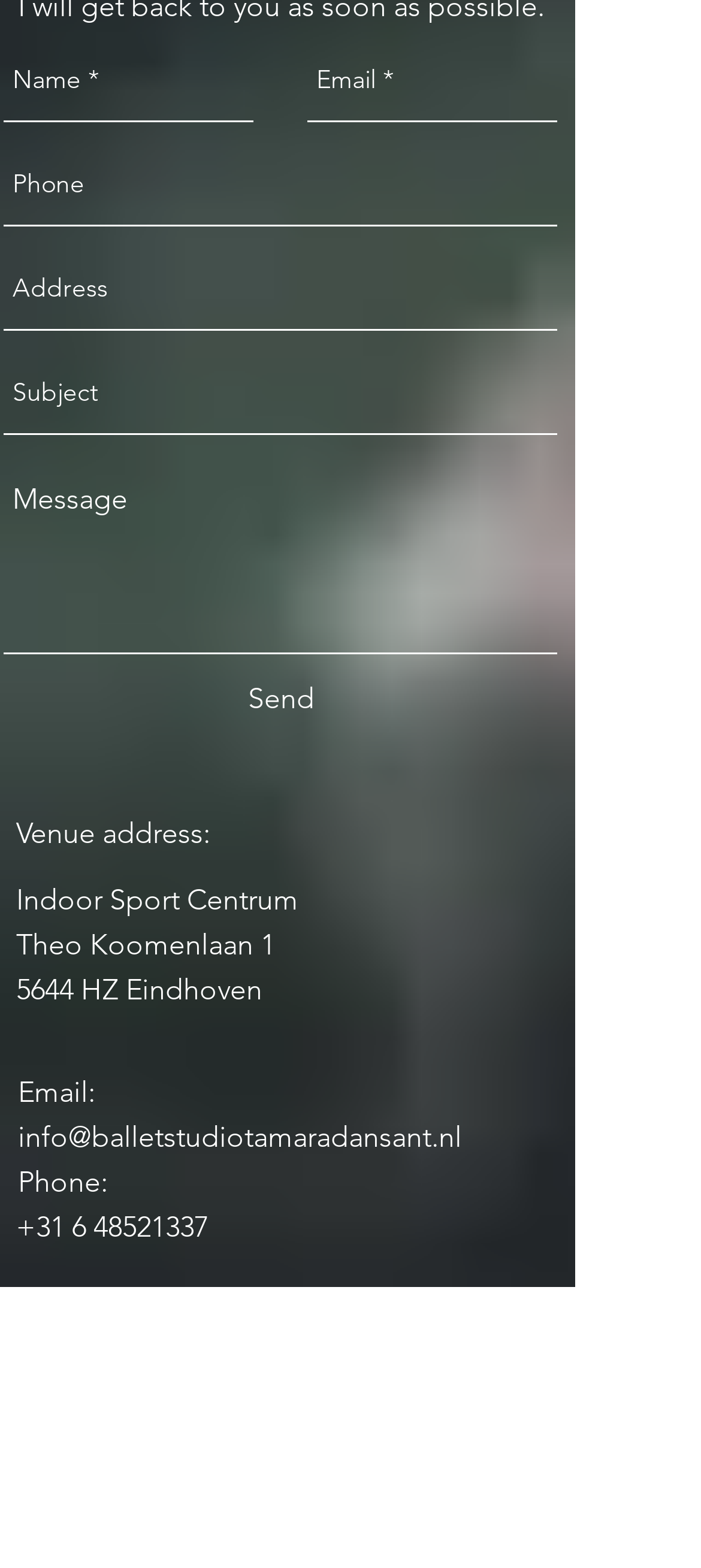Pinpoint the bounding box coordinates of the clickable element needed to complete the instruction: "Call the phone number". The coordinates should be provided as four float numbers between 0 and 1: [left, top, right, bottom].

[0.023, 0.771, 0.297, 0.793]